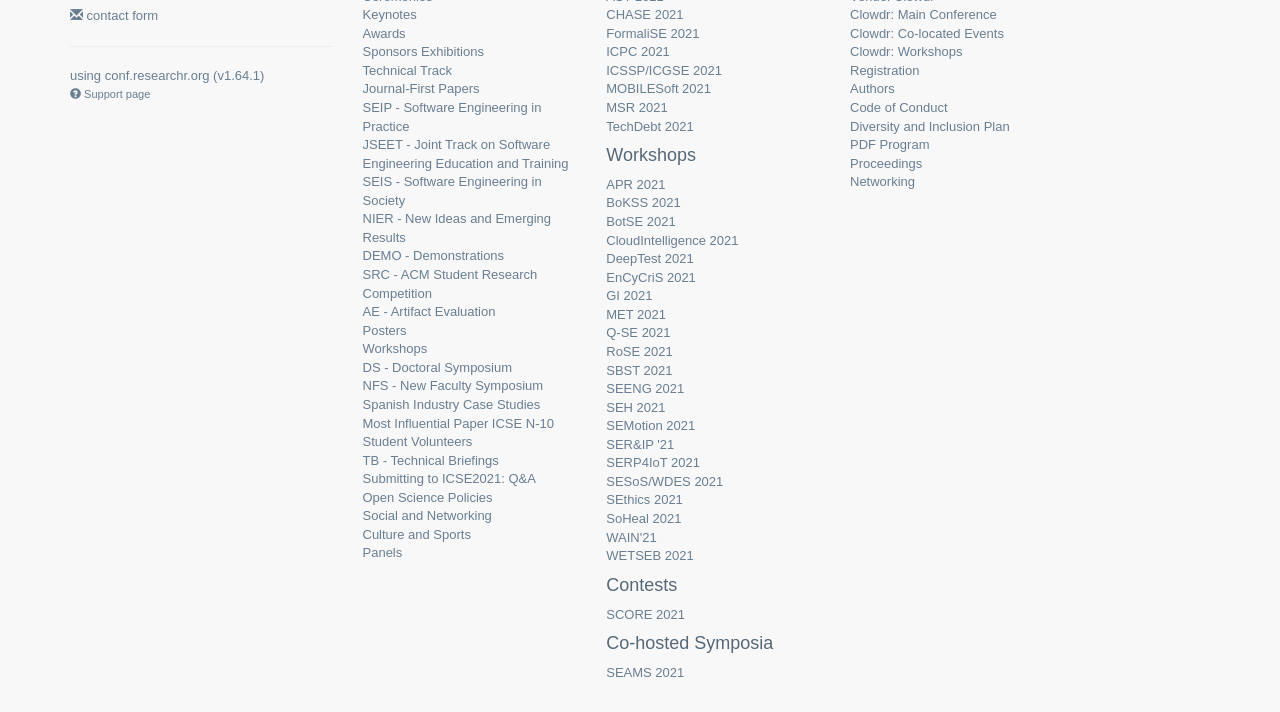Show the bounding box coordinates of the region that should be clicked to follow the instruction: "Check the Code of Conduct."

[0.664, 0.14, 0.74, 0.161]